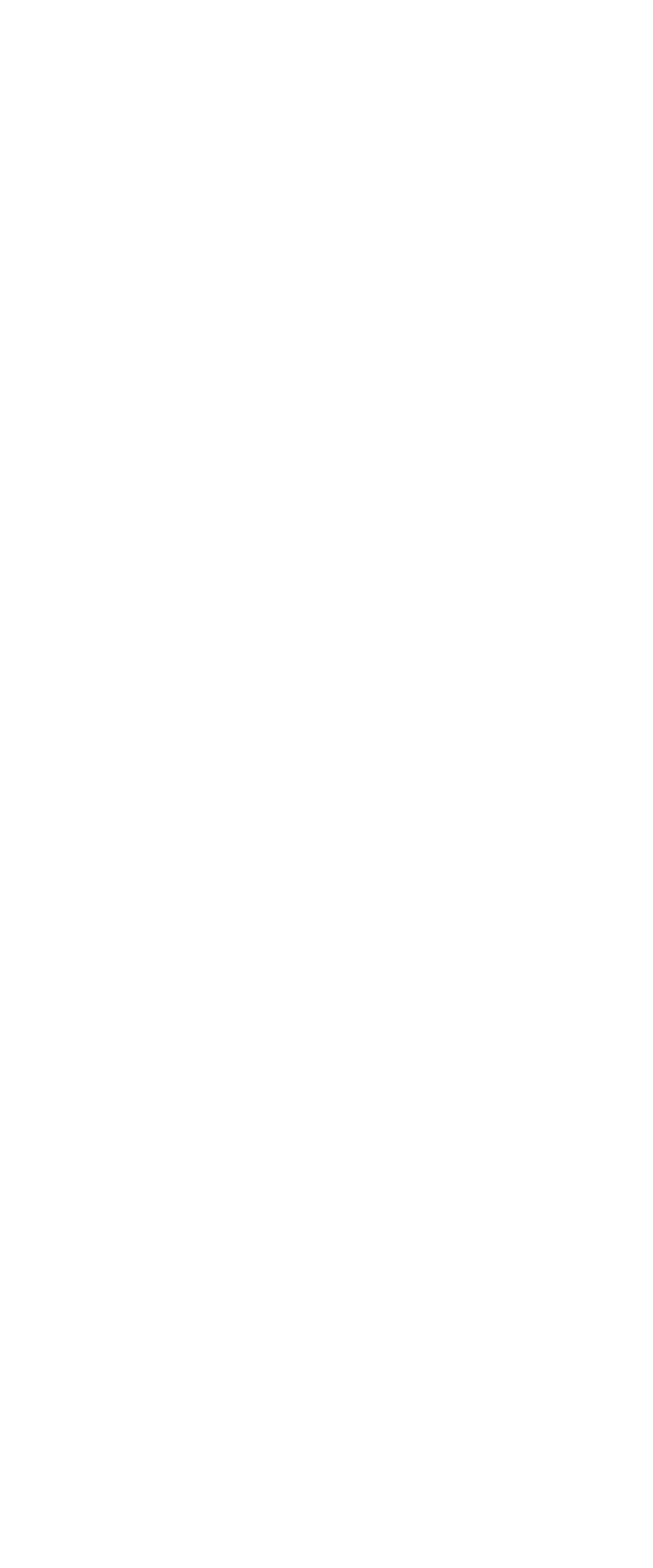Give a concise answer using only one word or phrase for this question:
What is the date of the first post?

November 21, 2022